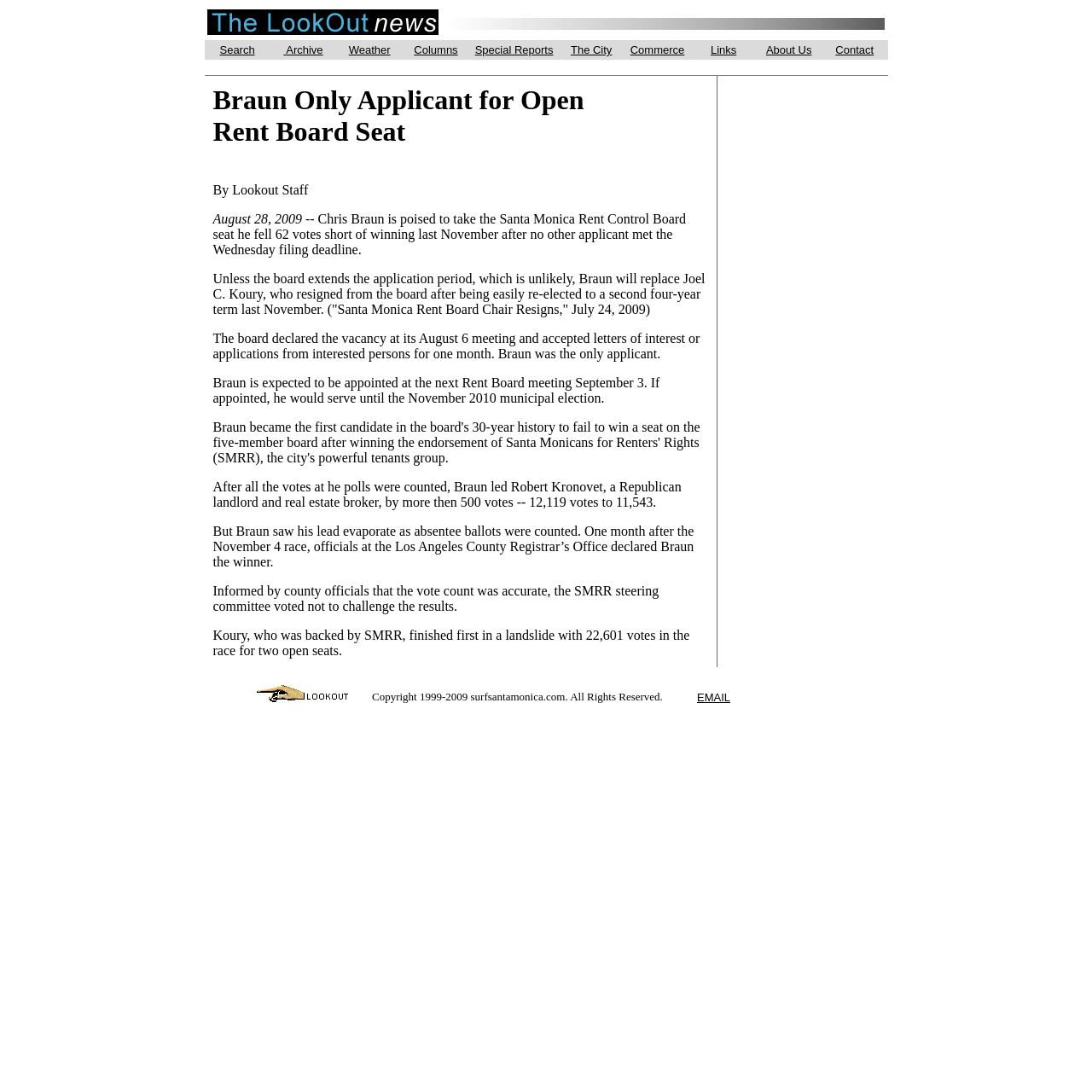Can you show the bounding box coordinates of the region to click on to complete the task described in the instruction: "click the Search link"?

[0.201, 0.04, 0.233, 0.052]